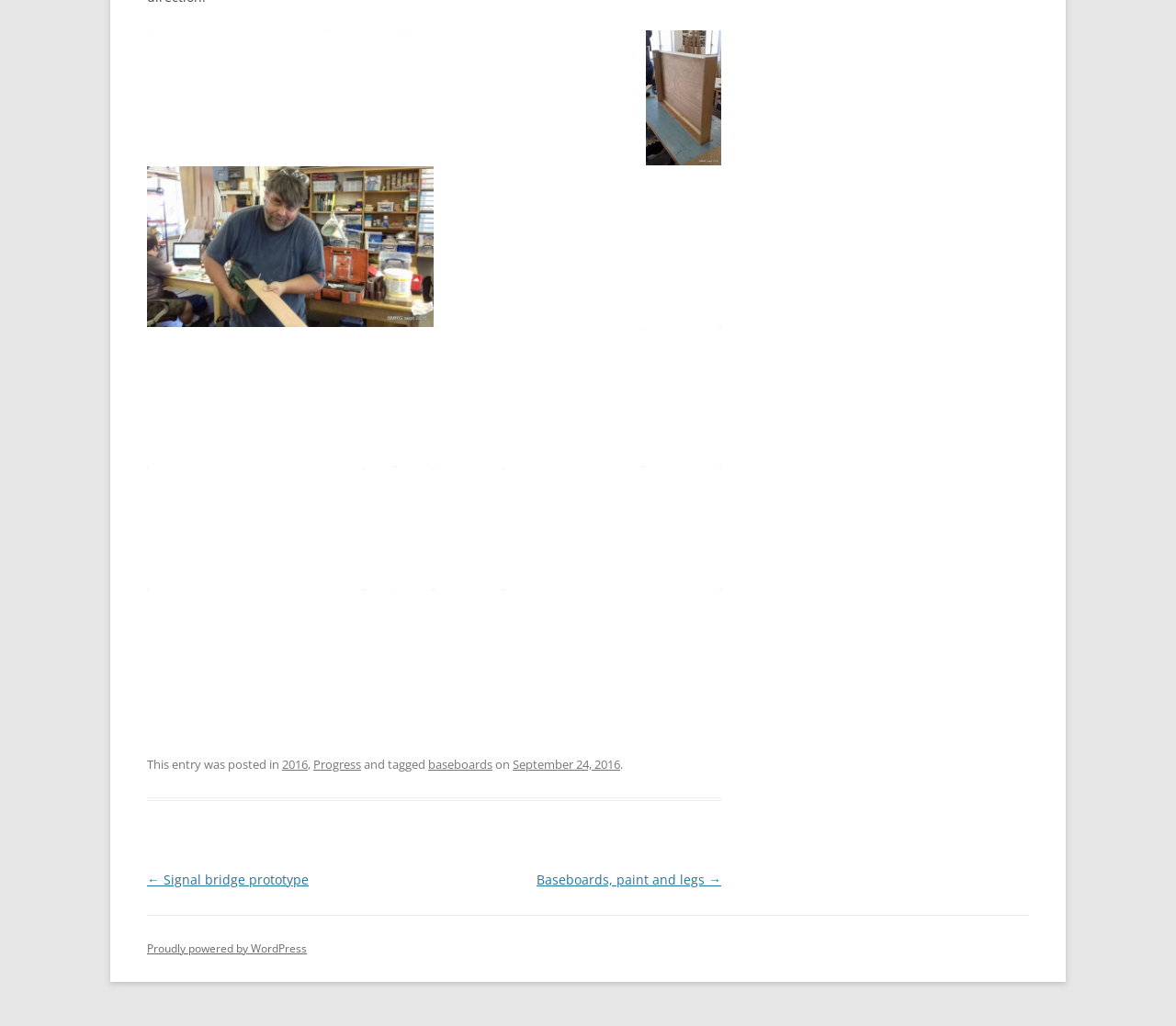Find the bounding box of the UI element described as: "2008". The bounding box coordinates should be given as four float values between 0 and 1, i.e., [left, top, right, bottom].

[0.448, 0.058, 0.605, 0.095]